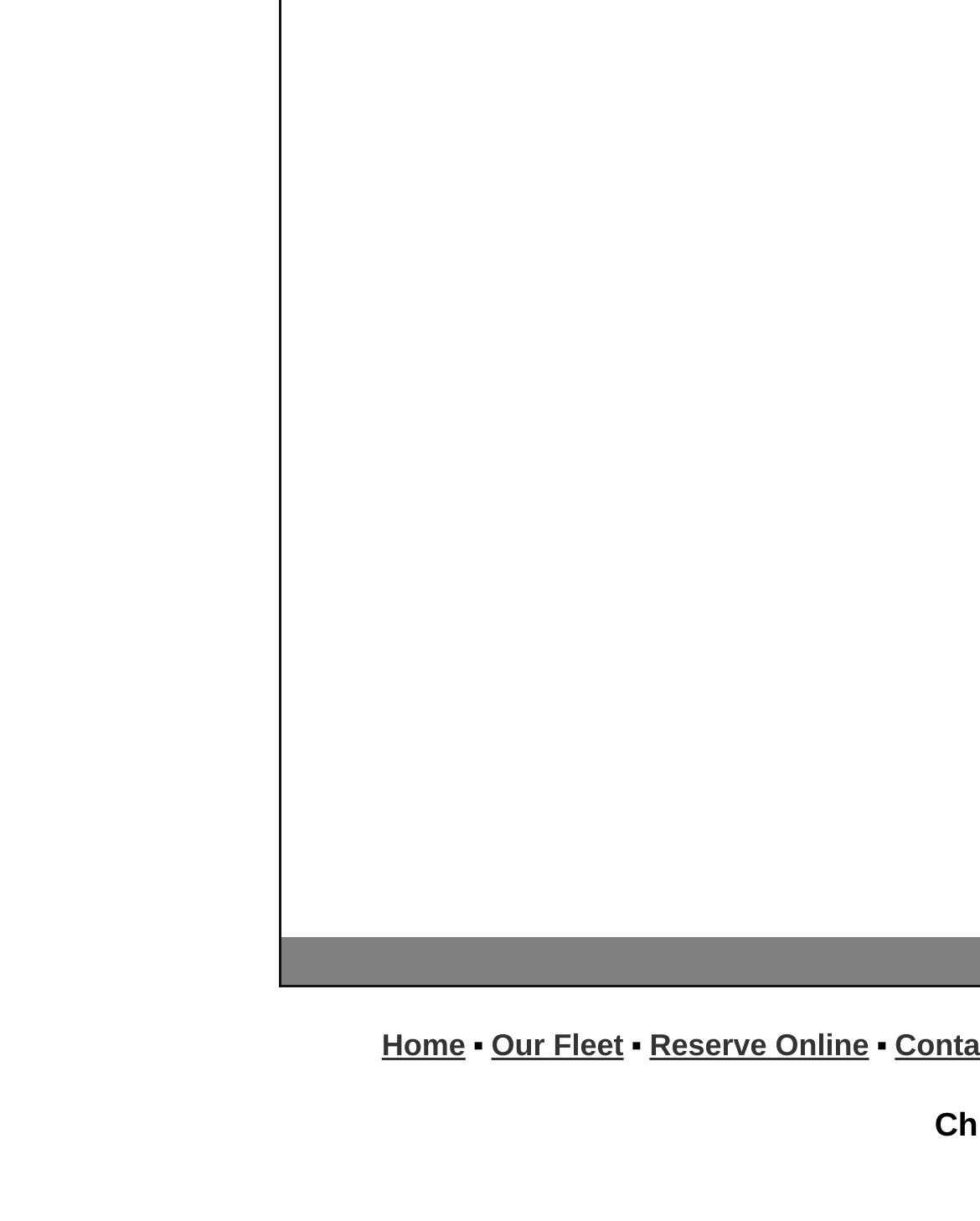Determine the bounding box for the HTML element described here: "Home". The coordinates should be given as [left, top, right, bottom] with each number being a float between 0 and 1.

[0.39, 0.841, 0.475, 0.87]